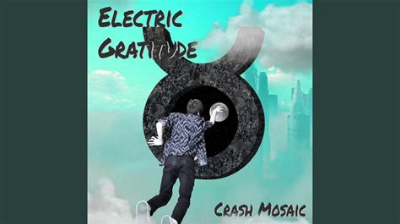What colors dominate the background of the artwork?
Refer to the image and give a detailed answer to the query.

The background of the artwork features a vibrant blend of soft blue and green tones, with hints of a city skyline peeking through clouds, adding an ethereal quality to the scene.